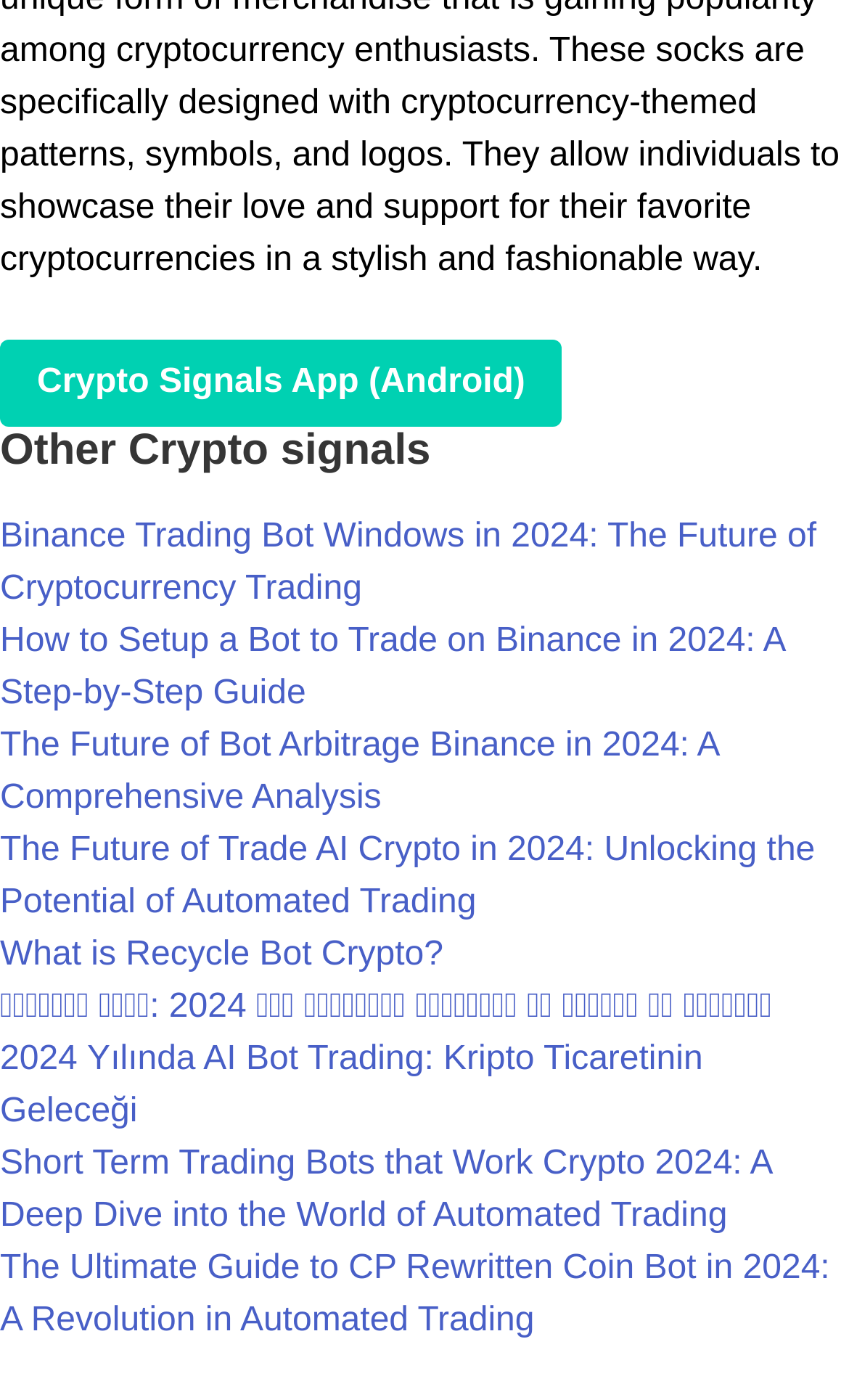Determine the bounding box coordinates for the clickable element to execute this instruction: "Learn about The Future of Trade AI Crypto". Provide the coordinates as four float numbers between 0 and 1, i.e., [left, top, right, bottom].

[0.0, 0.593, 0.96, 0.657]